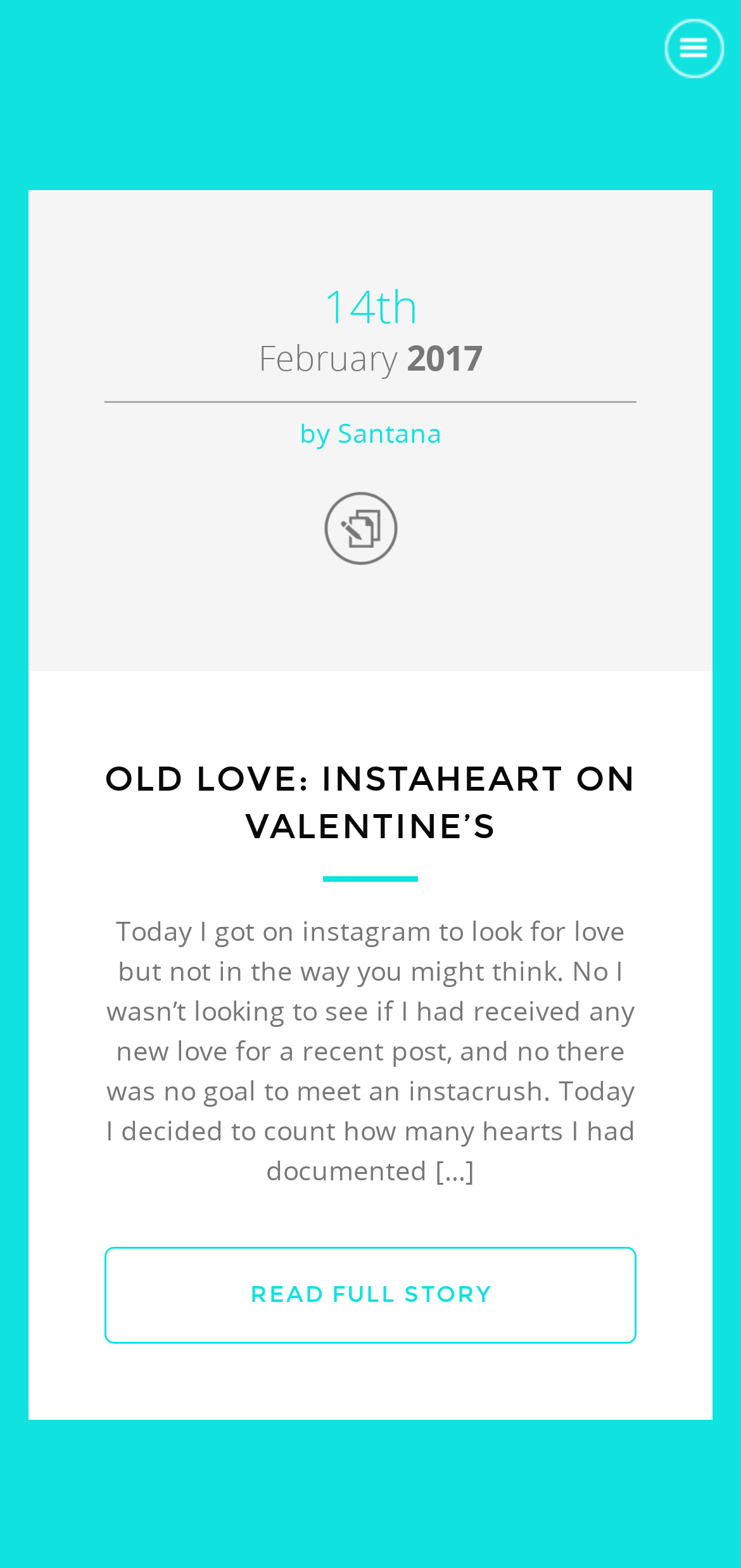What is the name of the person in the image?
Answer the question with a detailed and thorough explanation.

I found the name by looking at the image element, which has a description 'Santana Singleton'.